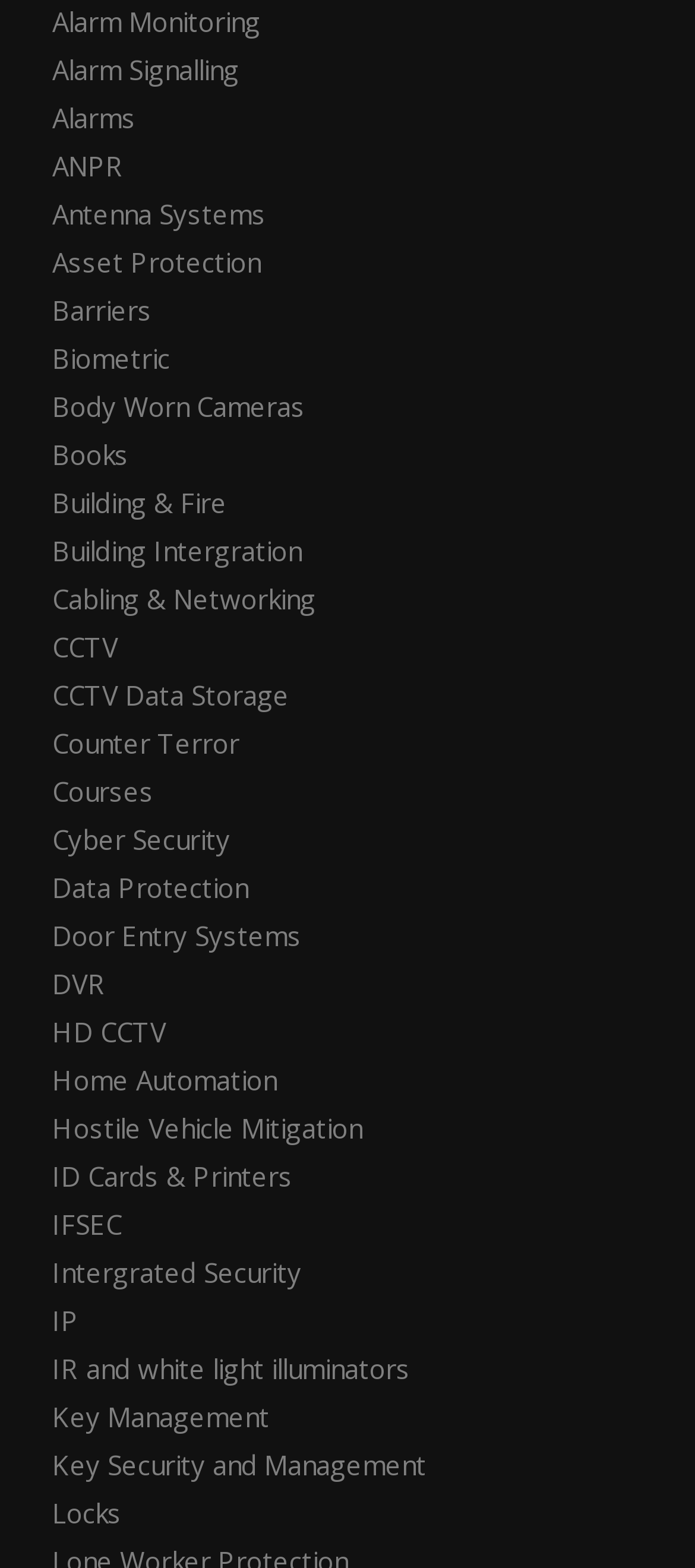Provide a brief response to the question below using a single word or phrase: 
What is the link between 'Building & Fire' and 'Building Intergration'?

They are adjacent links